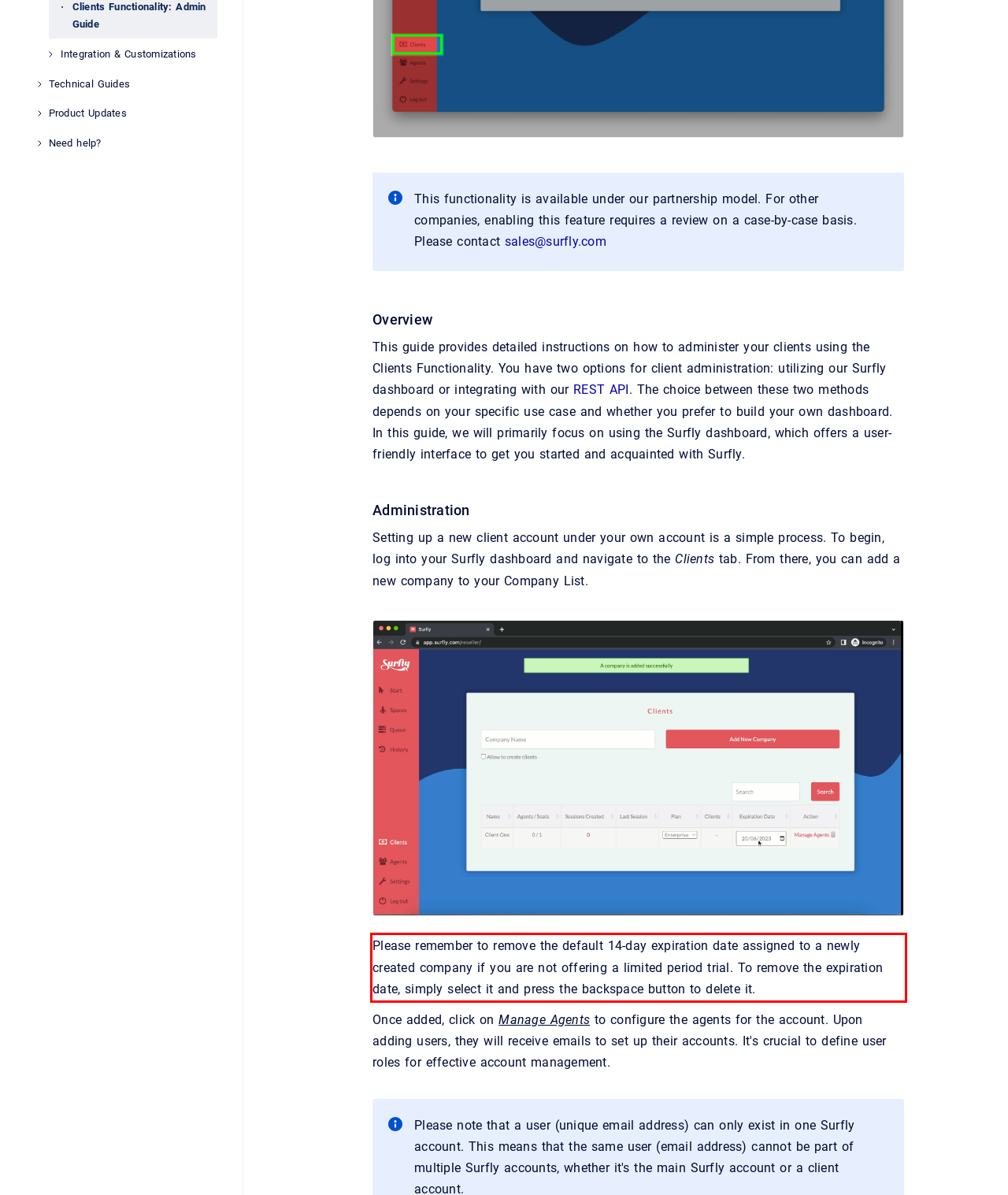Identify and extract the text within the red rectangle in the screenshot of the webpage.

Please remember to remove the default 14-day expiration date assigned to a newly created company if you are not offering a limited period trial. To remove the expiration date, simply select it and press the backspace button to delete it.